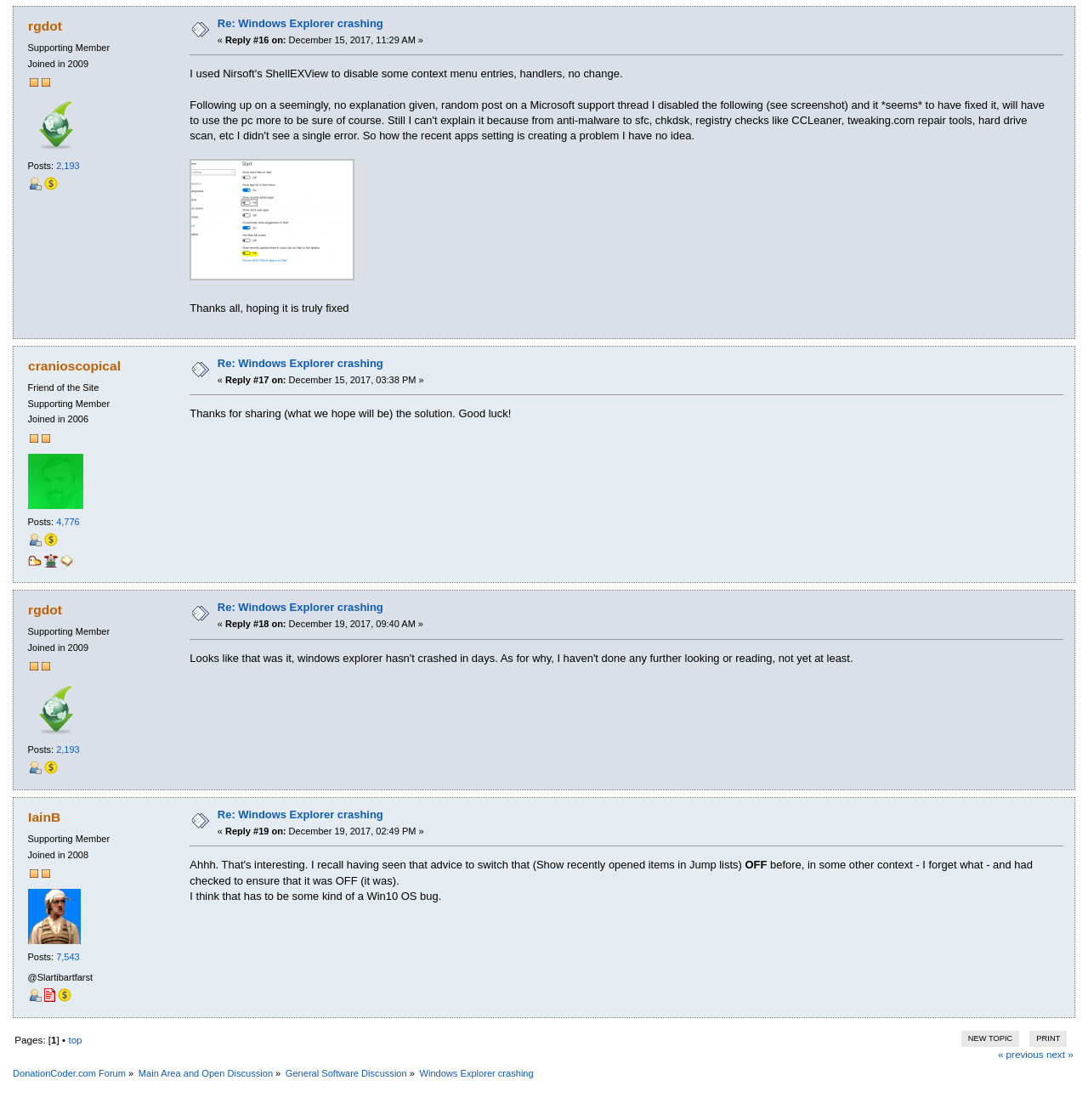Given the description of the UI element: "Re: Windows Explorer crashing", predict the bounding box coordinates in the form of [left, top, right, bottom], with each value being a float between 0 and 1.

[0.2, 0.537, 0.352, 0.548]